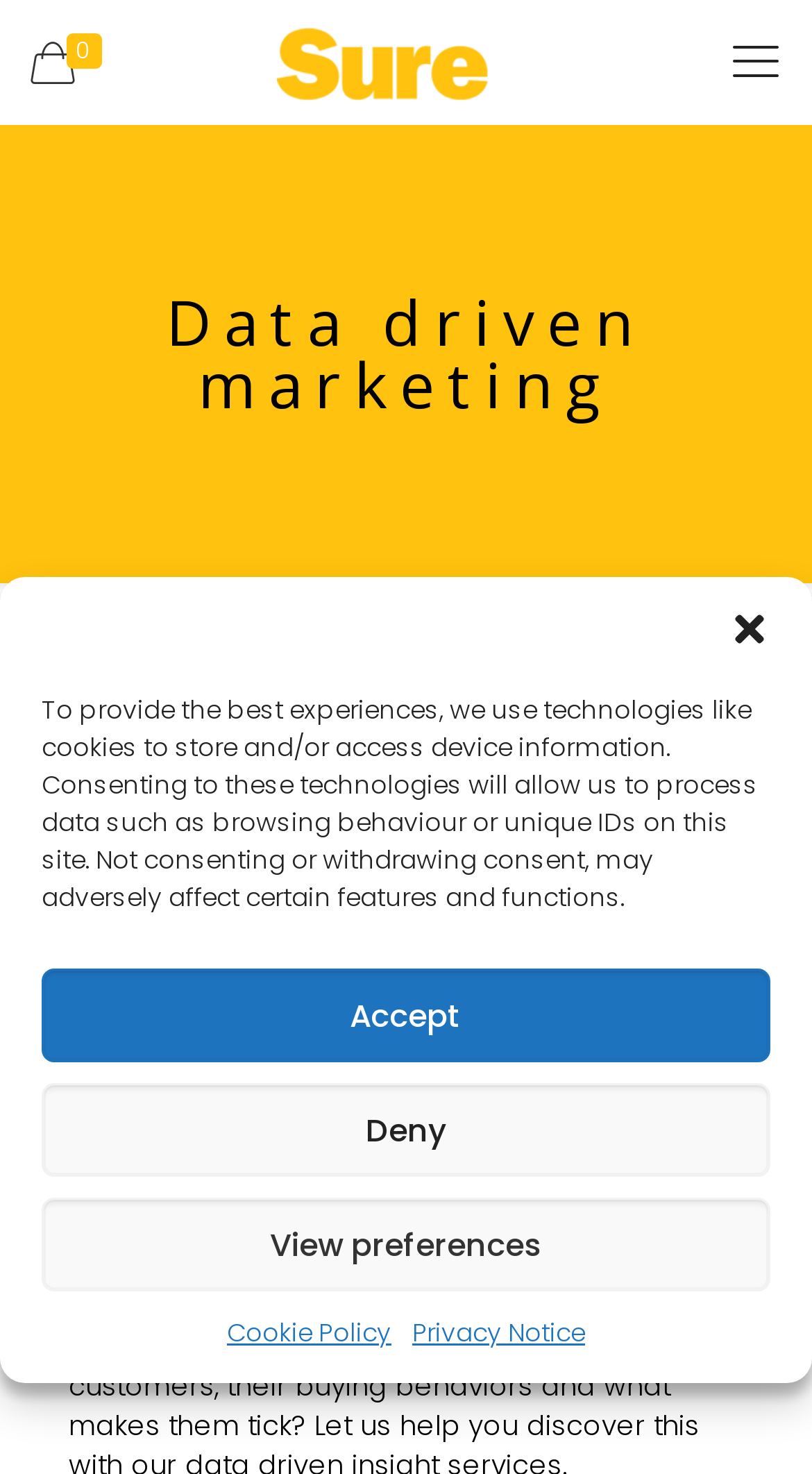Extract the text of the main heading from the webpage.

Data driven marketing